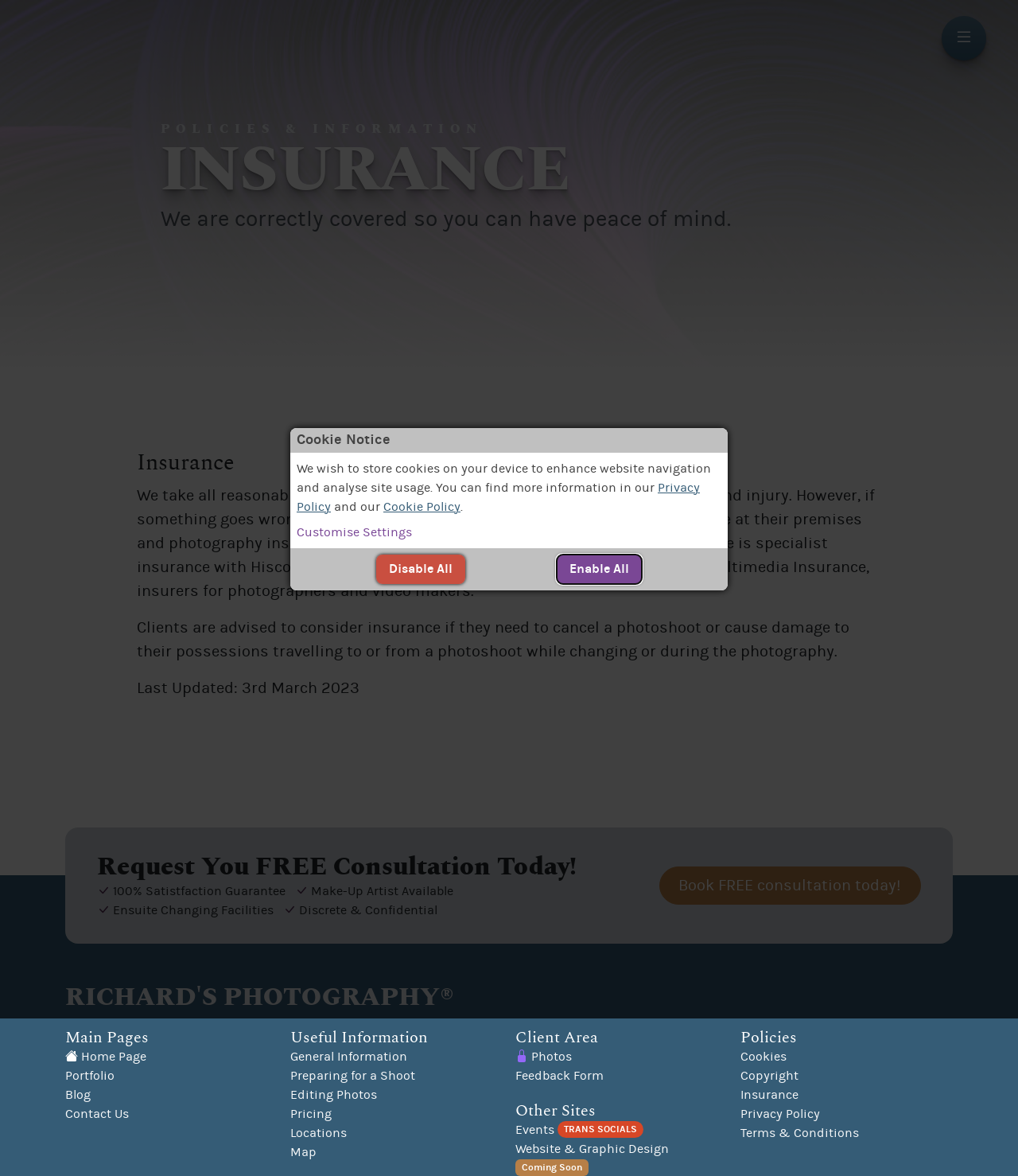Based on the image, give a detailed response to the question: What is the 'Insurance' page about?

The 'Insurance' page is likely about the insurance policies that Richard's Photography has in place to protect its clients and business. The presence of text that mentions 'cancel a photoshoot or cause damage to their possessions' suggests that the insurance policies are related to the photography services offered by the business.